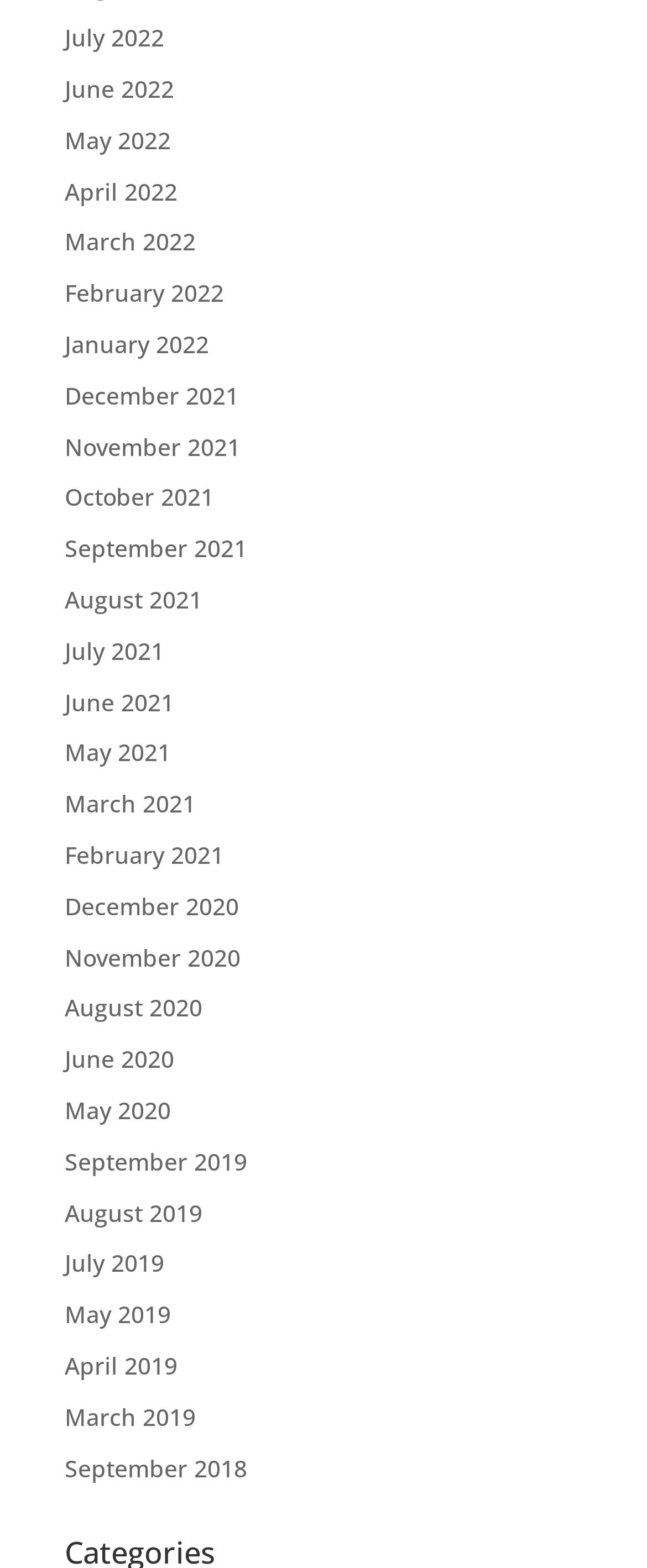How many months are listed in 2021?
Use the information from the image to give a detailed answer to the question.

I can count the number of links with '2021' in their text, and I find that there are 12 months listed in 2021.